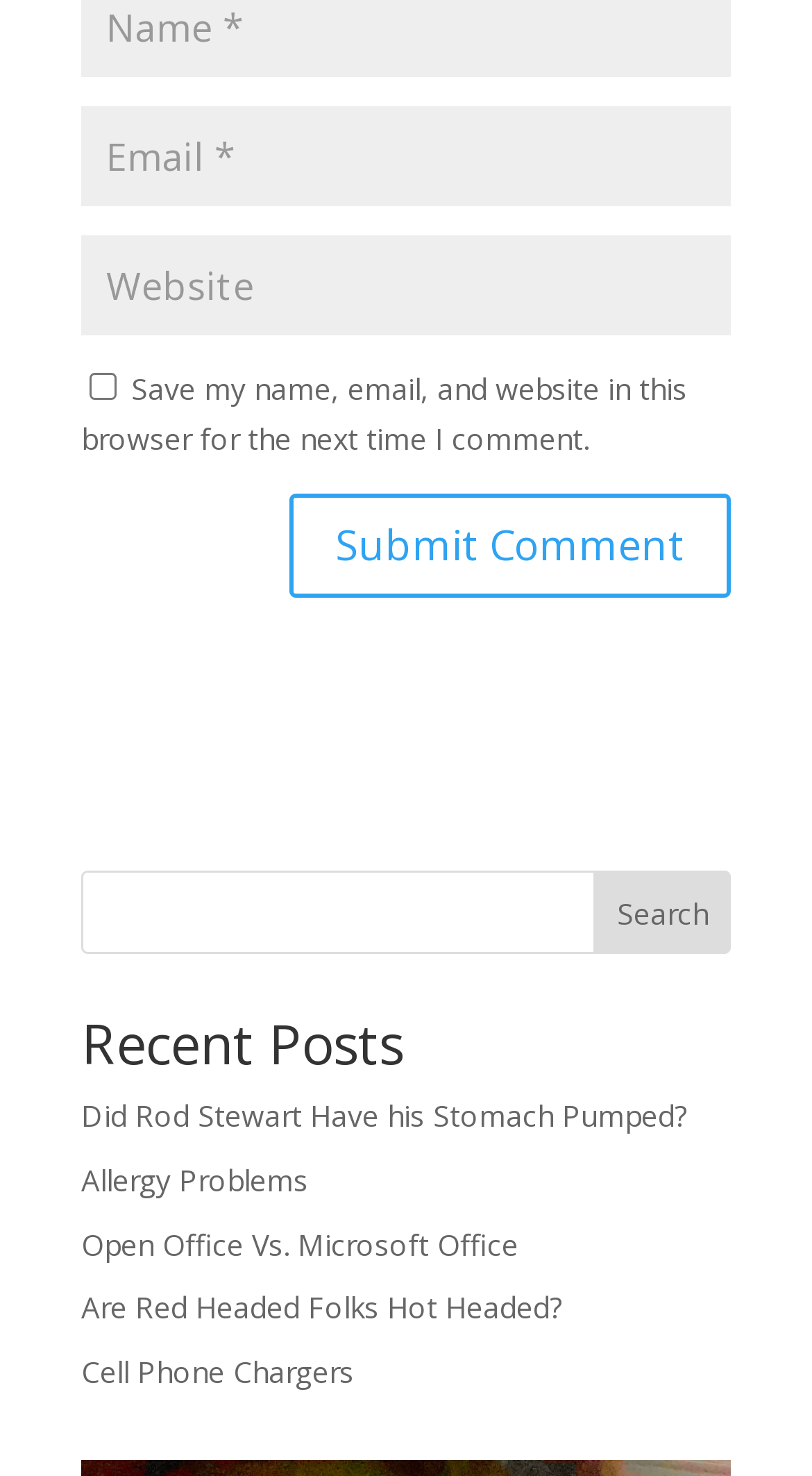Is the 'Submit Comment' button located above or below the search box?
Refer to the image and respond with a one-word or short-phrase answer.

Above